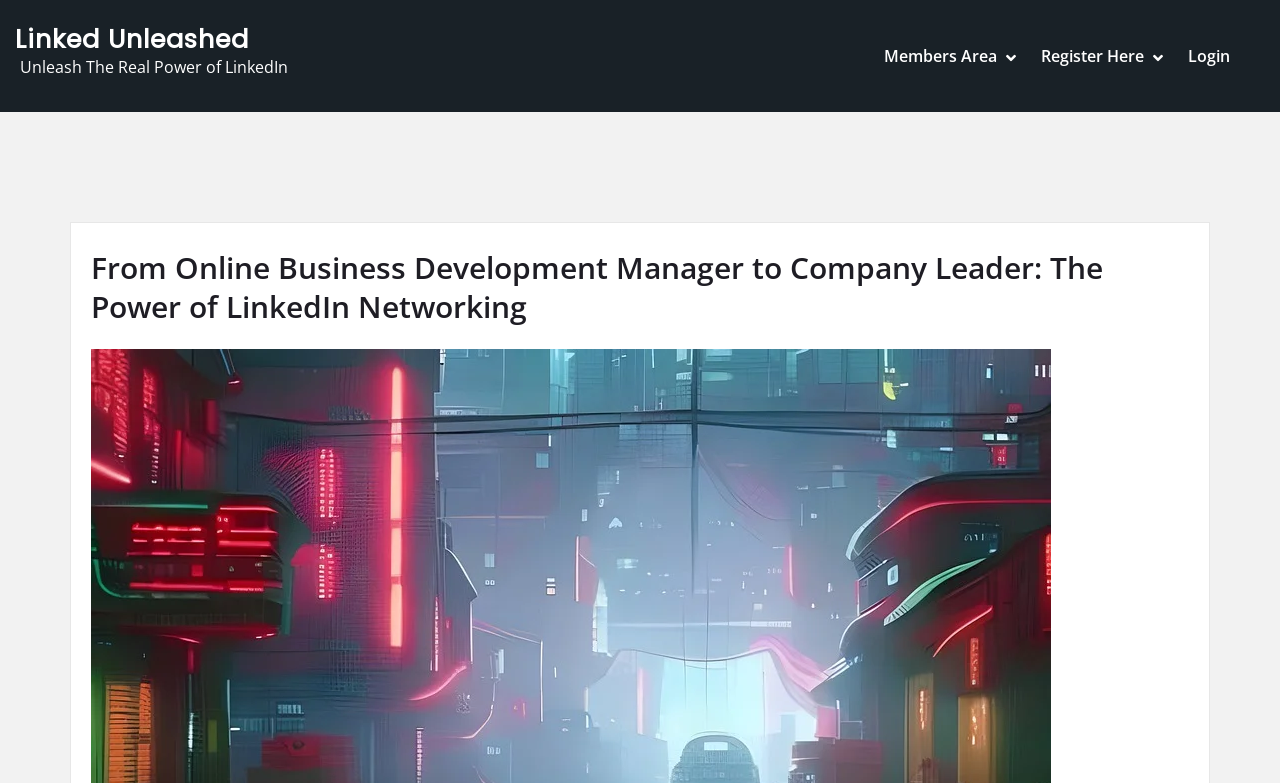Can you specify the bounding box coordinates of the area that needs to be clicked to fulfill the following instruction: "Register Here"?

[0.813, 0.057, 0.894, 0.085]